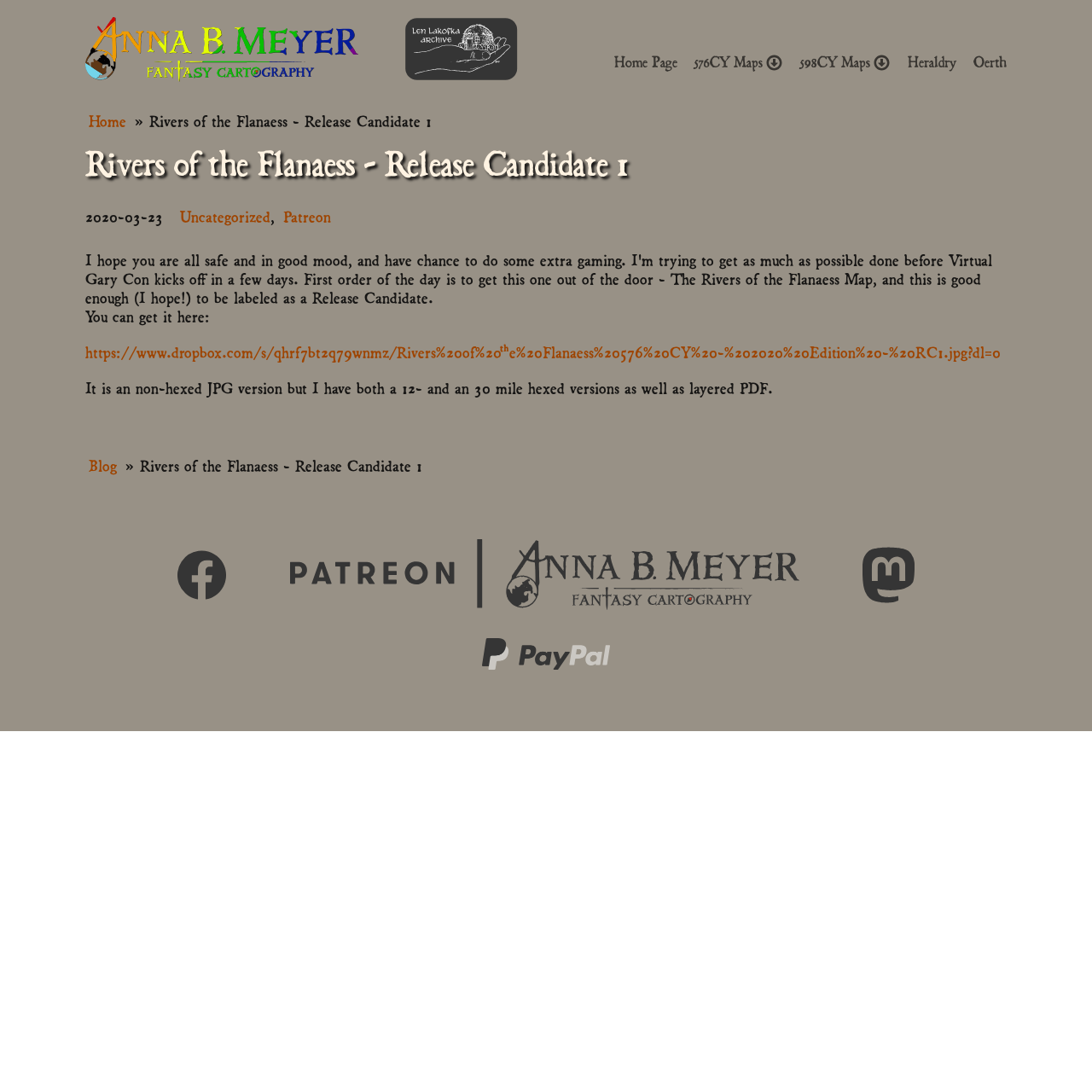Please indicate the bounding box coordinates for the clickable area to complete the following task: "Check Patreon". The coordinates should be specified as four float numbers between 0 and 1, i.e., [left, top, right, bottom].

[0.259, 0.186, 0.303, 0.208]